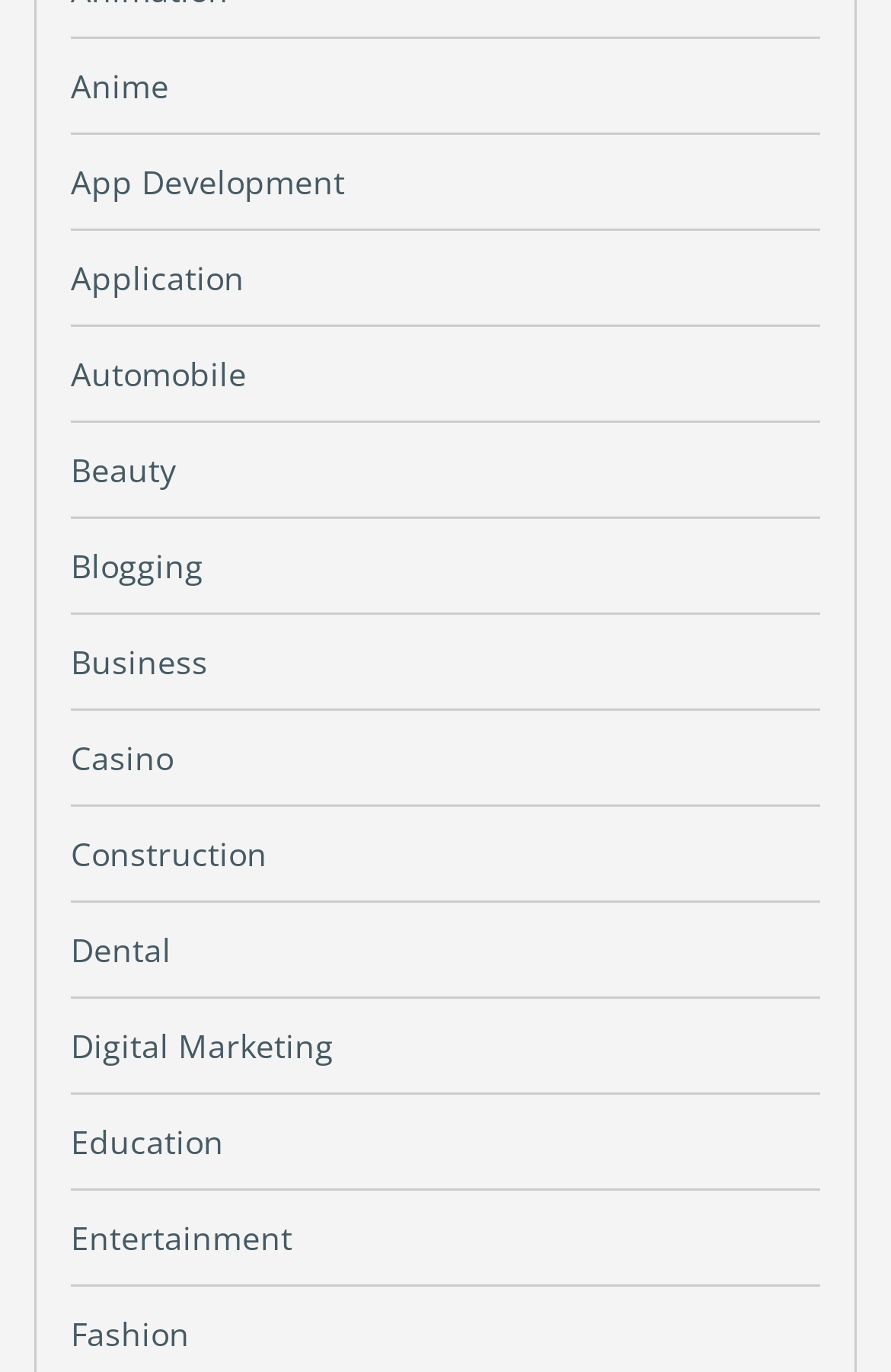Identify the coordinates of the bounding box for the element that must be clicked to accomplish the instruction: "visit App Development".

[0.079, 0.117, 0.387, 0.149]